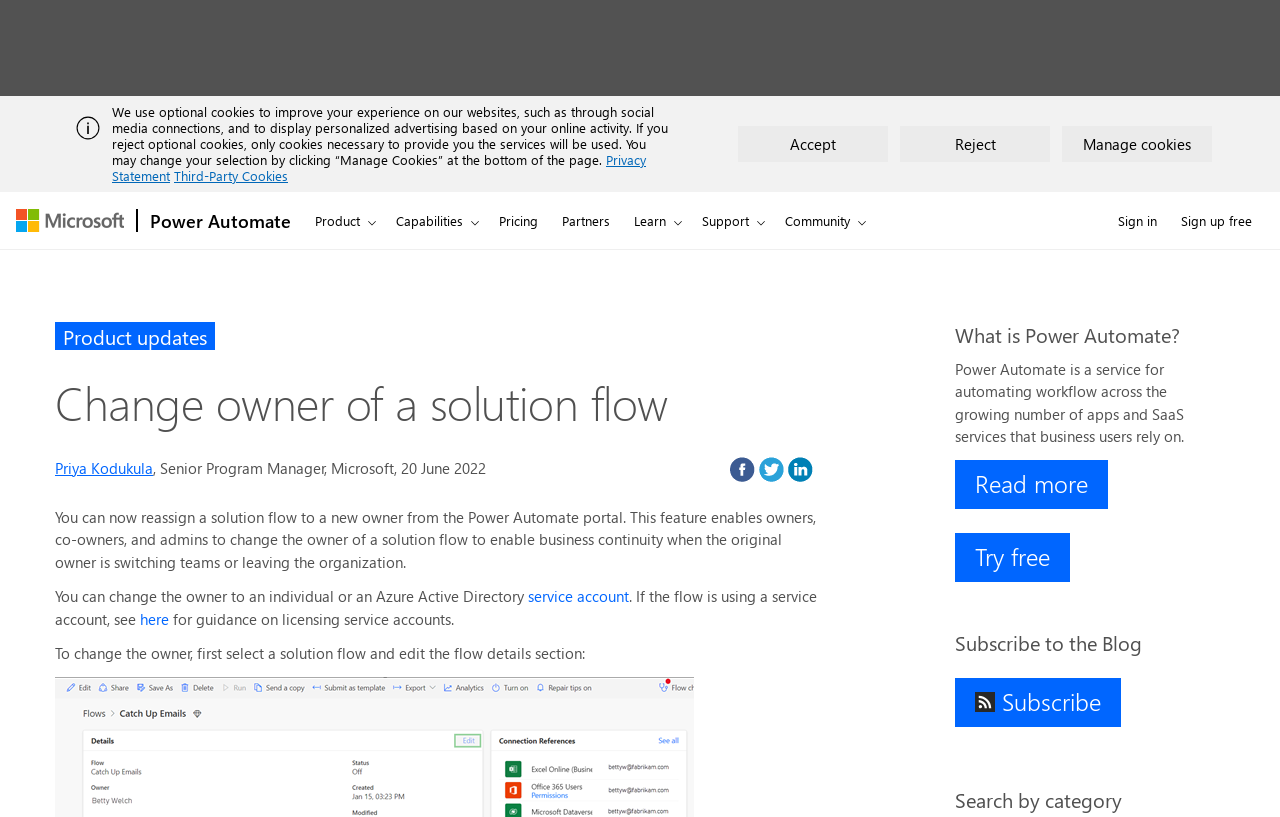Identify the main title of the webpage and generate its text content.

Change owner of a solution flow